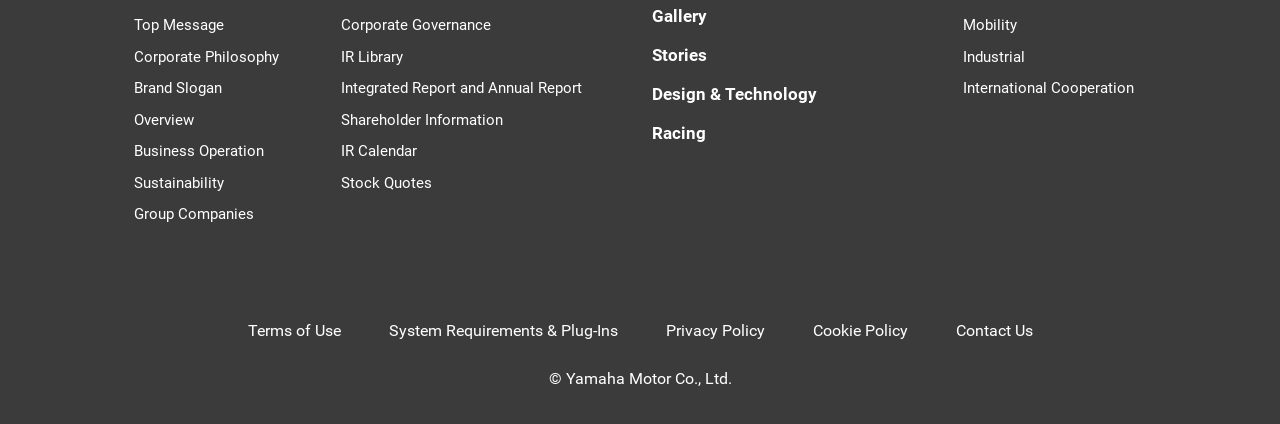How many links are there in the third section?
Answer the question with as much detail as possible.

The third section is the bottom-right section of the webpage, and it contains three links: 'Mobility', 'Industrial', and 'International Cooperation'.